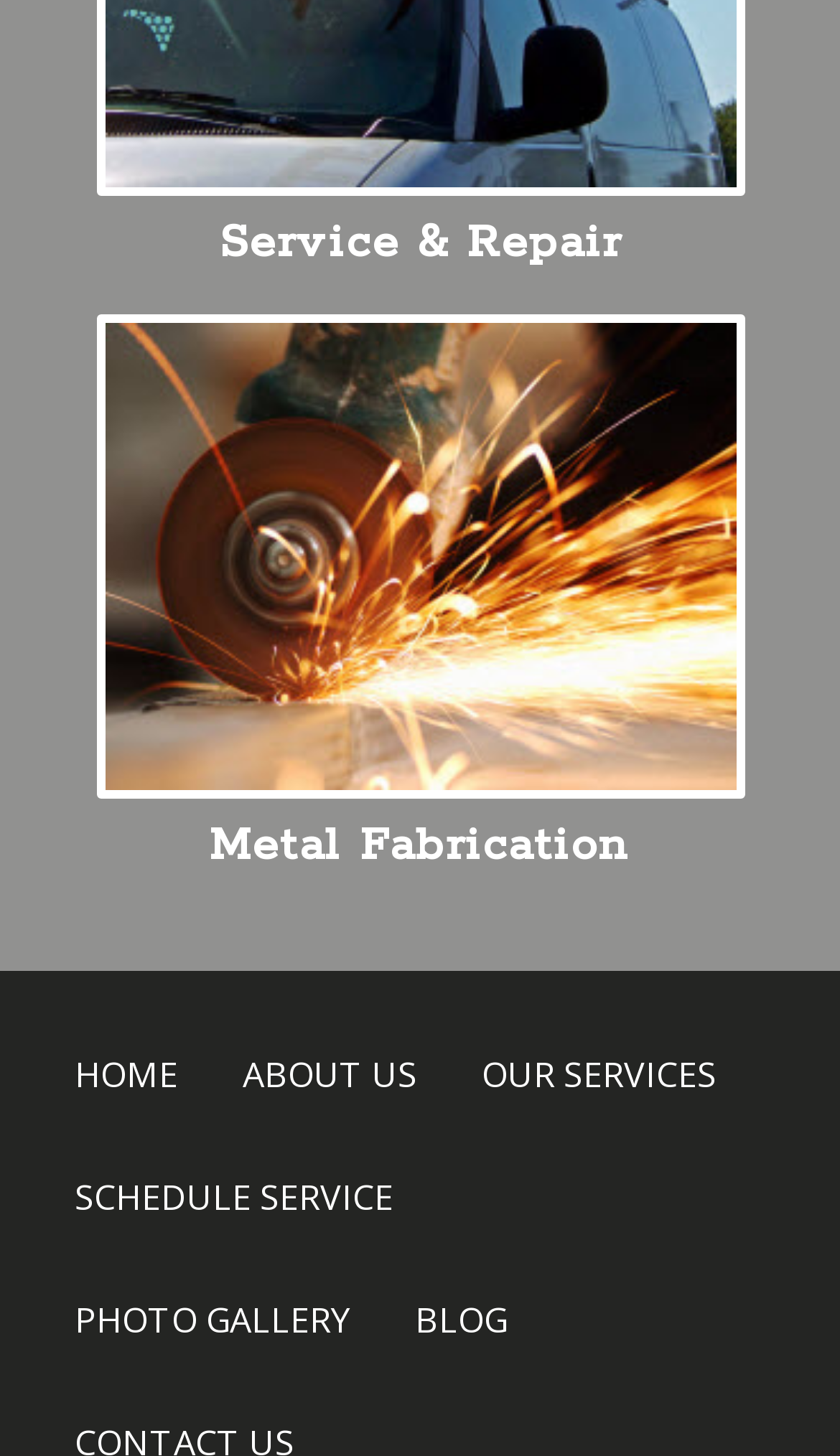Show the bounding box coordinates for the element that needs to be clicked to execute the following instruction: "go to home page". Provide the coordinates in the form of four float numbers between 0 and 1, i.e., [left, top, right, bottom].

[0.088, 0.721, 0.212, 0.754]